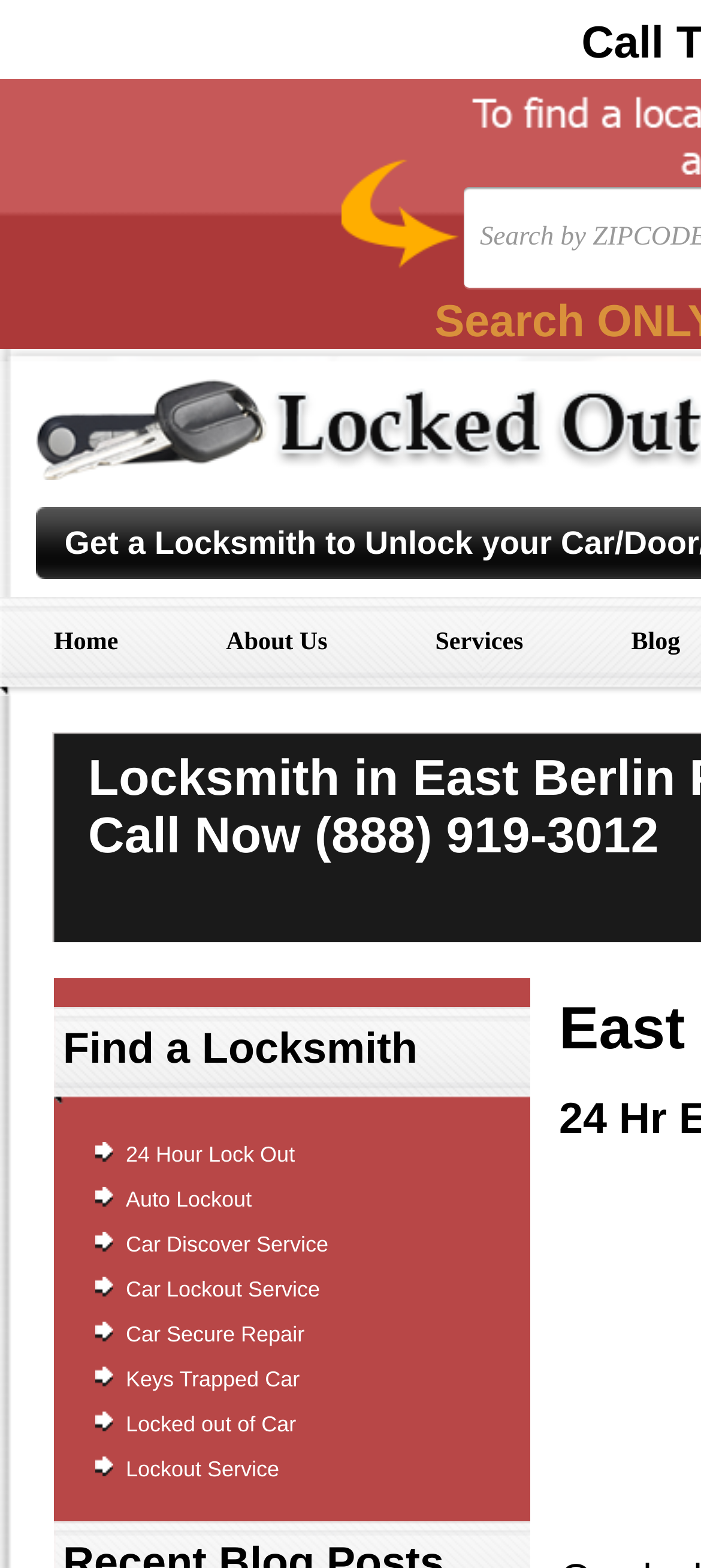Give a detailed overview of the webpage's appearance and contents.

This webpage is about a locksmith agency in East Berlin, PA. At the top, there are three main navigation links: "Home", "About Us", and "Services", which are aligned horizontally and take up about a quarter of the screen's width. Below these links, there is a phone number "(888) 919-3012" displayed prominently.

The main content of the page is headed by a title "Find a Locksmith" and is divided into a list of services offered by the agency. There are seven services listed, each with a brief description: "24 Hour Lock Out", "Auto Lockout", "Car Discover Service", "Car Lockout Service", "Car Secure Repair", "Keys Trapped Car", and "Locked out of Car". These services are listed vertically, with each item indented and marked by a bullet point. The list takes up most of the screen's height.

Overall, the webpage has a simple and organized layout, with clear headings and concise text that effectively communicates the services offered by the locksmith agency.